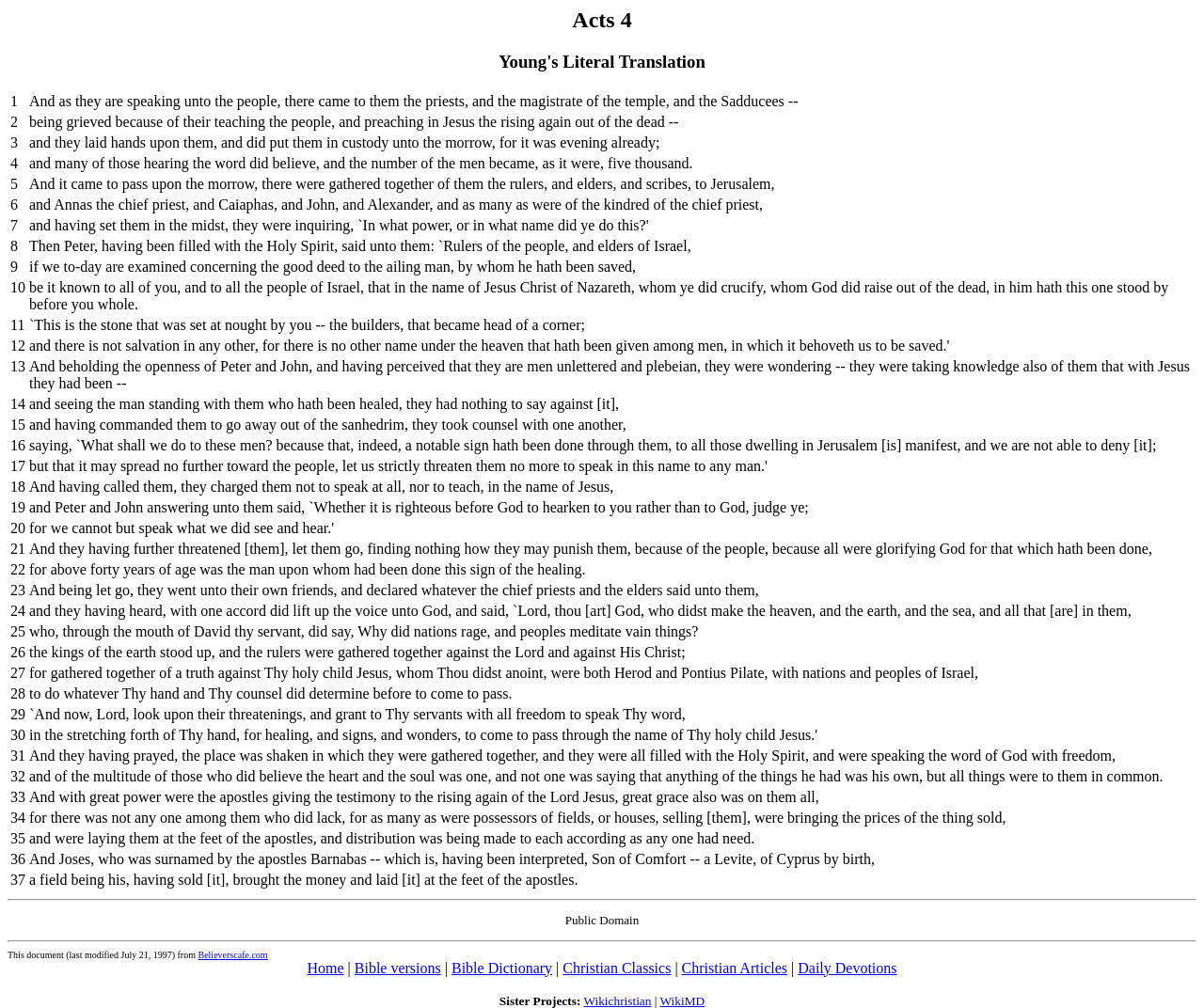Locate the bounding box coordinates of the UI element described by: "Believerscafe.com". The bounding box coordinates should consist of four float numbers between 0 and 1, i.e., [left, top, right, bottom].

[0.164, 0.942, 0.222, 0.952]